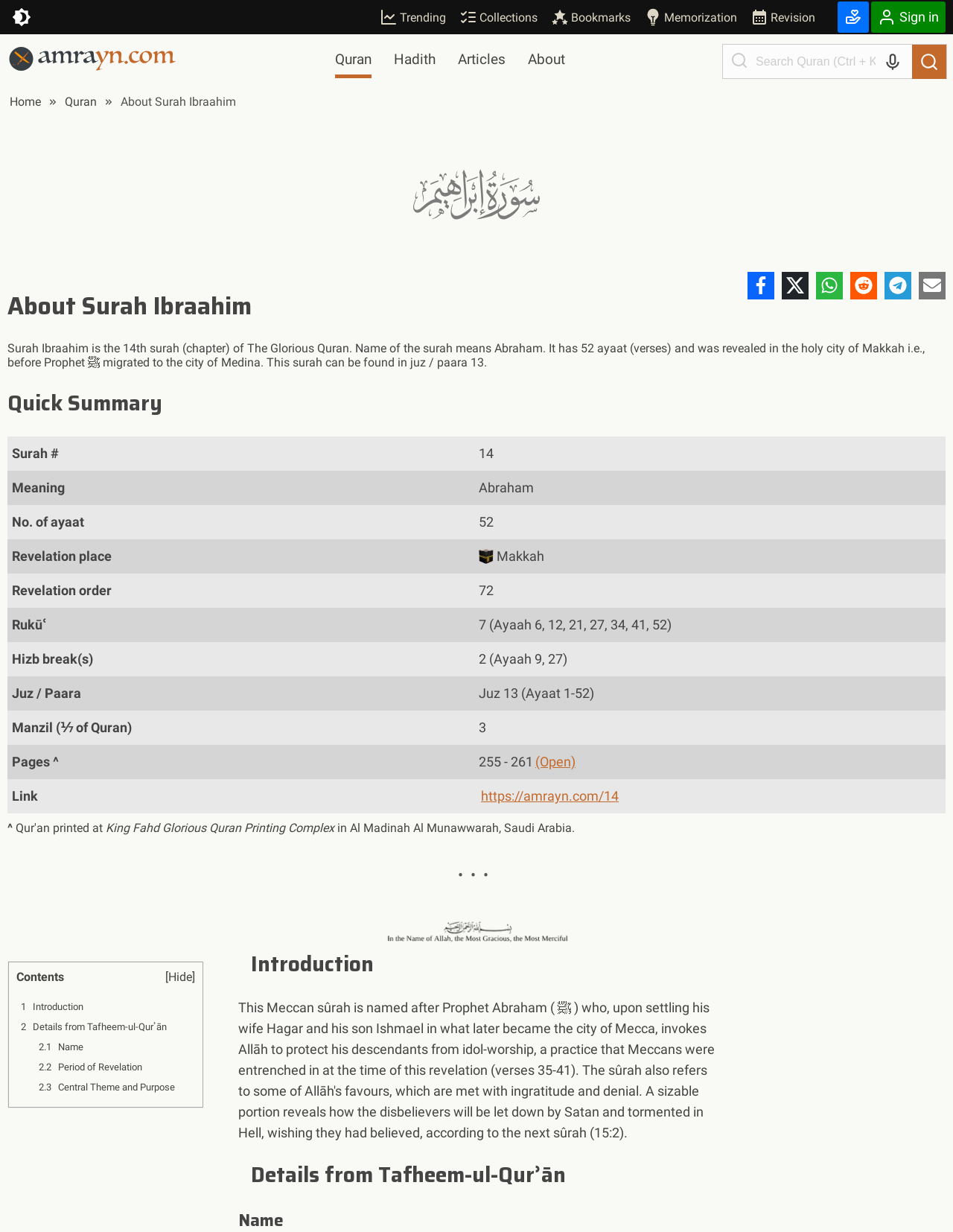Find the bounding box coordinates for the element described here: "Hadith".

[0.413, 0.041, 0.457, 0.055]